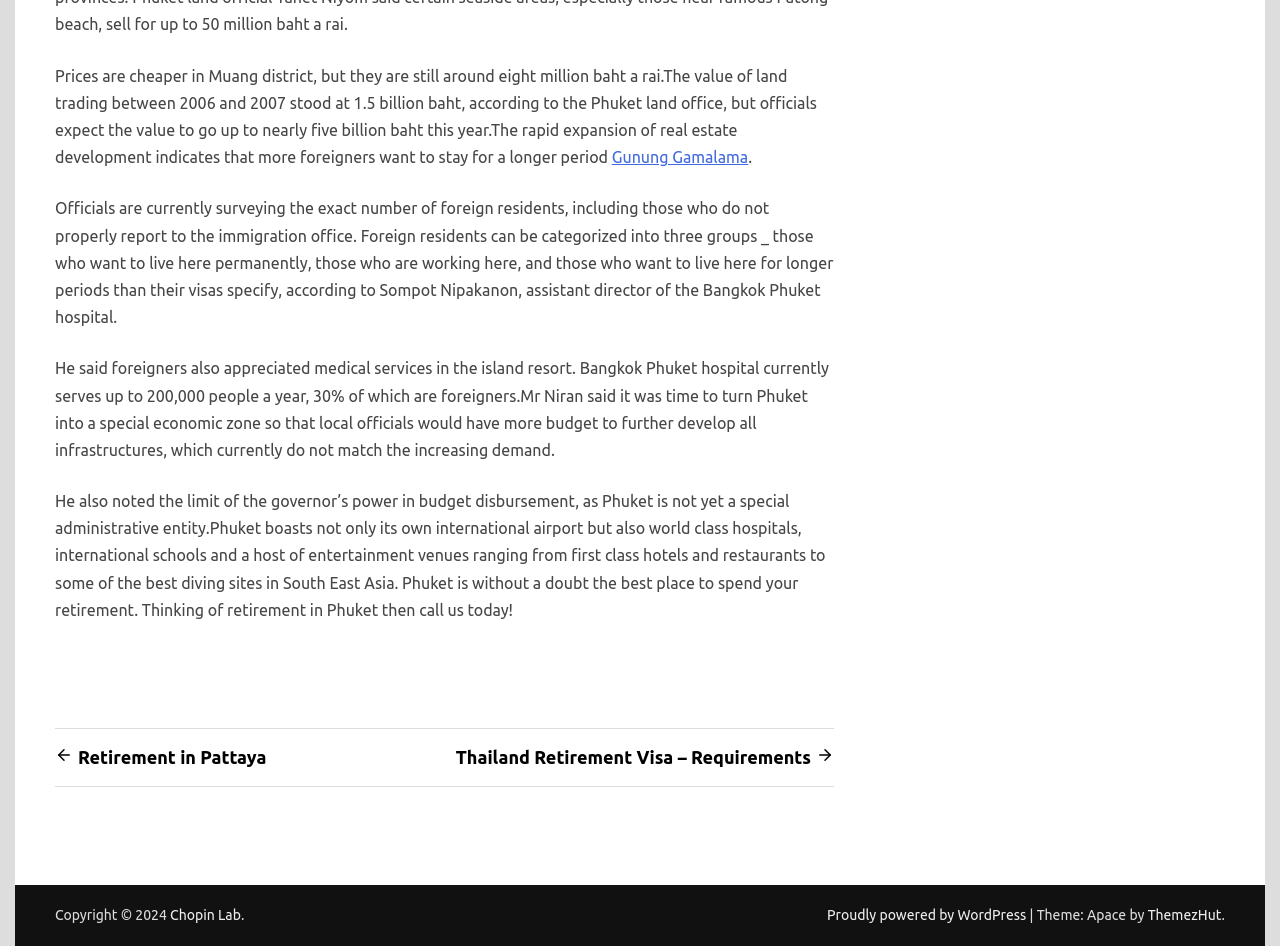Please answer the following question using a single word or phrase: 
What is Phuket known for besides its international airport?

world class hospitals, international schools, and entertainment venues